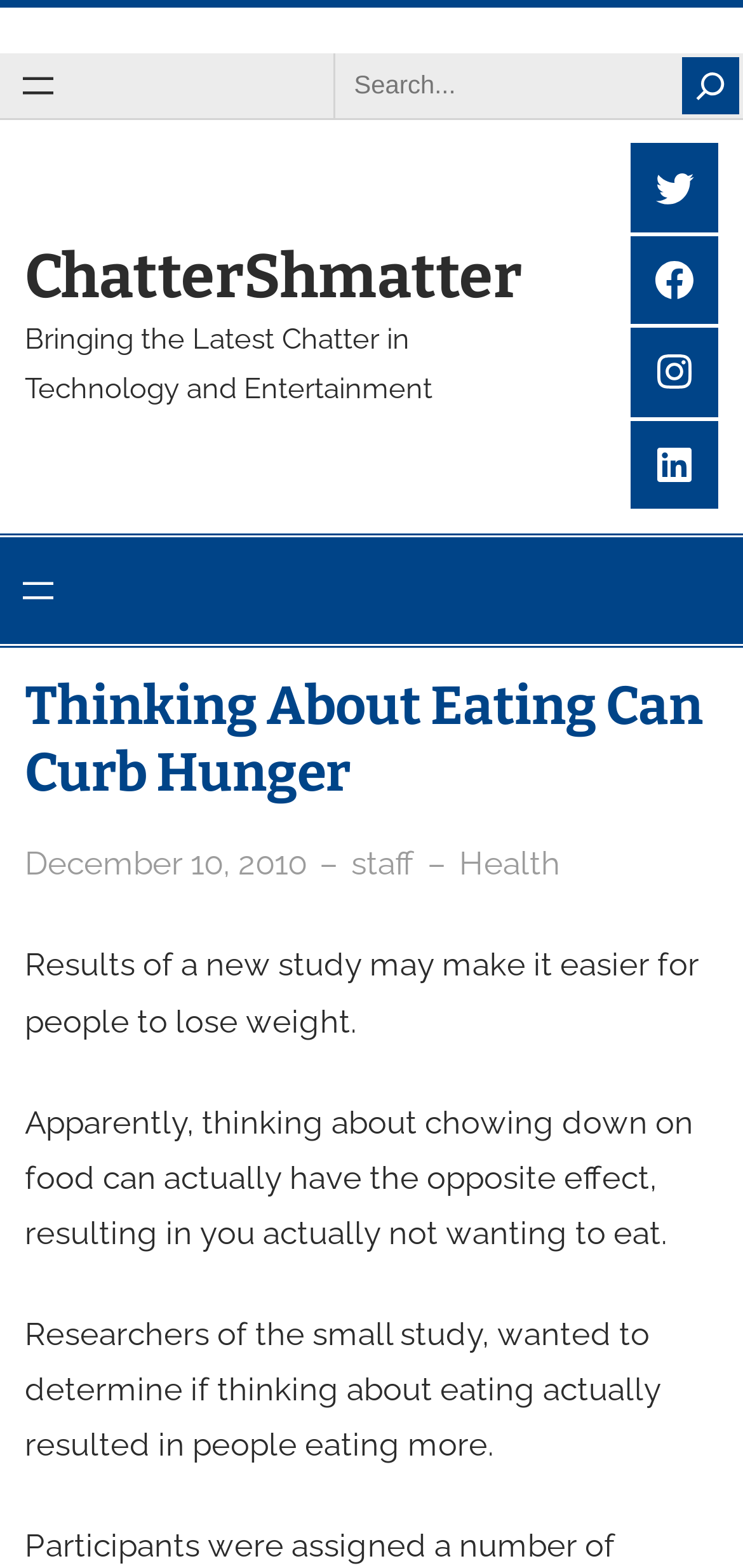Given the element description, predict the bounding box coordinates in the format (top-left x, top-left y, bottom-right x, bottom-right y). Make sure all values are between 0 and 1. Here is the element description: name="s" placeholder="Search..."

[0.477, 0.036, 0.91, 0.073]